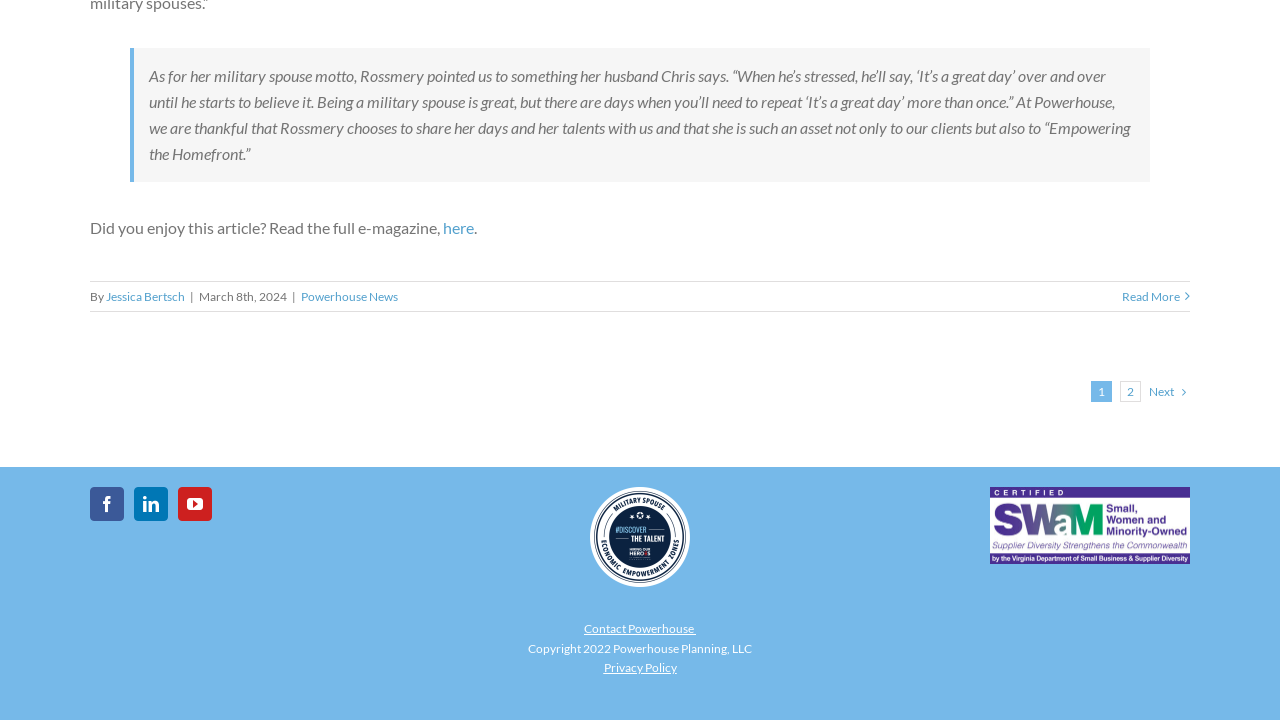Respond to the following question using a concise word or phrase: 
How many social media links are there?

3